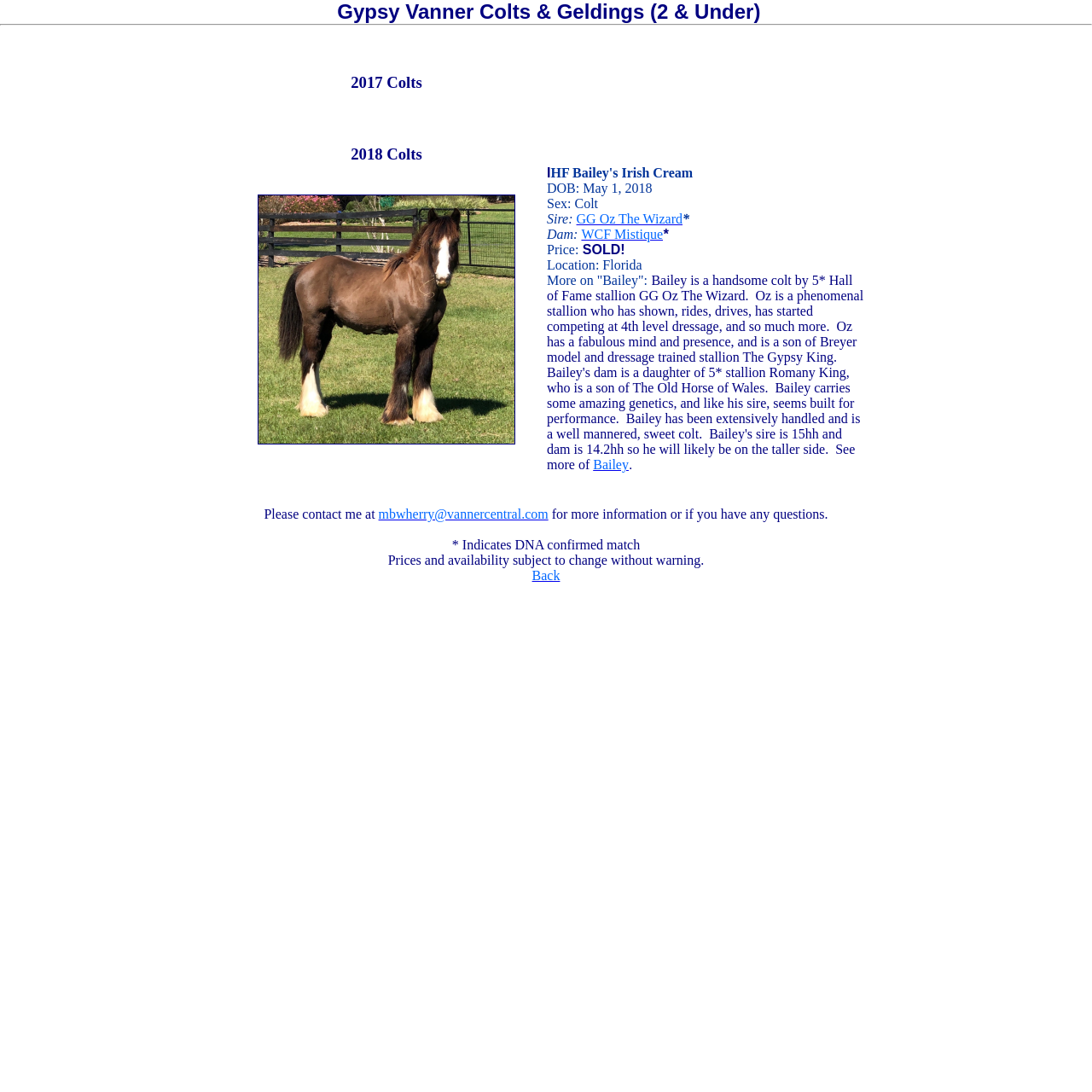Who is the sire of IHF Bailey's Irish Cream?
Refer to the image and provide a thorough answer to the question.

I found the LayoutTableCell element with text content 'IHF Bailey's Irish Cream, 2018 Gypsy Vanner Horse colt' and its corresponding sire information, which is a link to 'GG Oz The Wizard'.